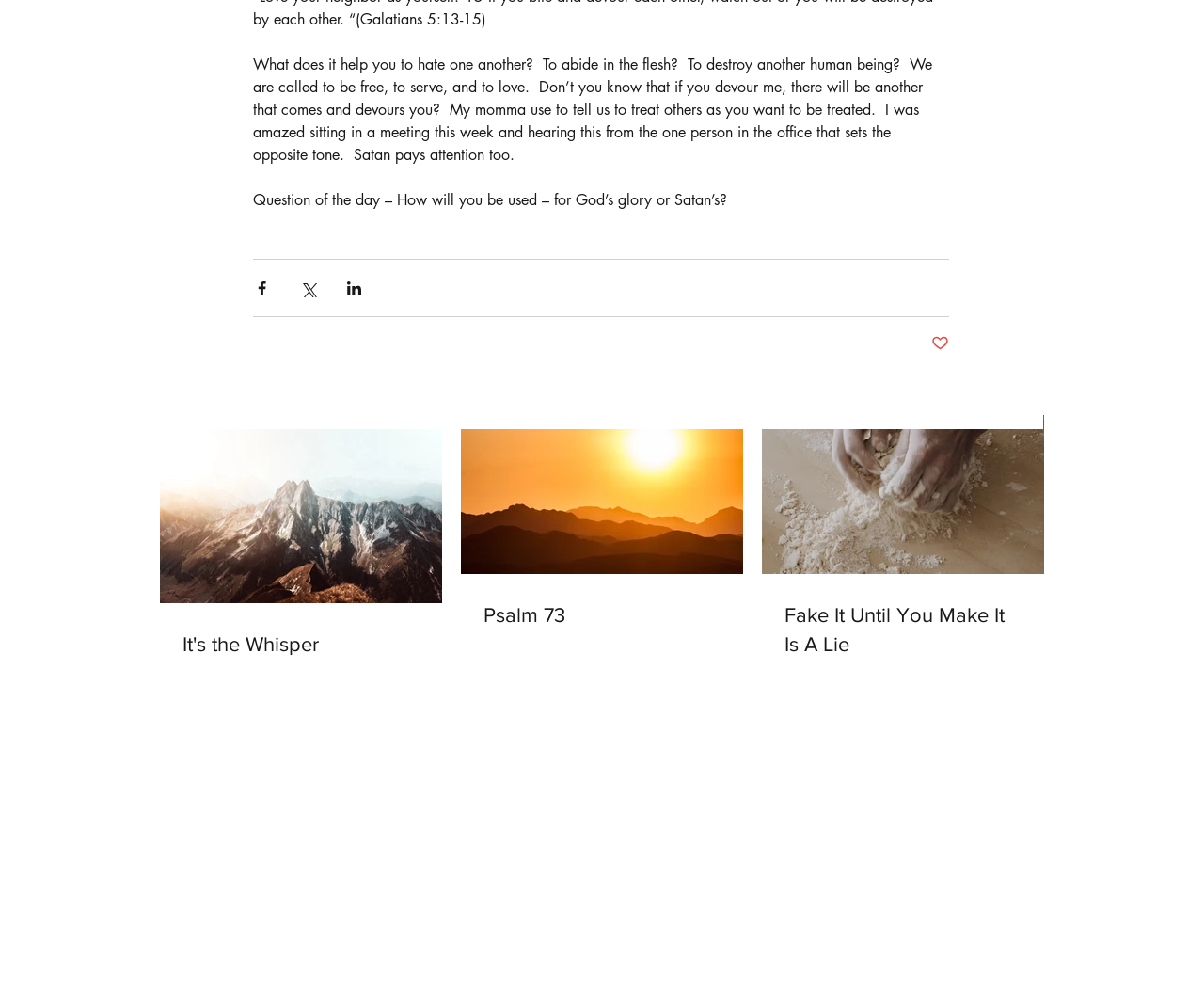Please specify the coordinates of the bounding box for the element that should be clicked to carry out this instruction: "View the post 'Psalm 73'". The coordinates must be four float numbers between 0 and 1, formatted as [left, top, right, bottom].

[0.402, 0.608, 0.598, 0.637]